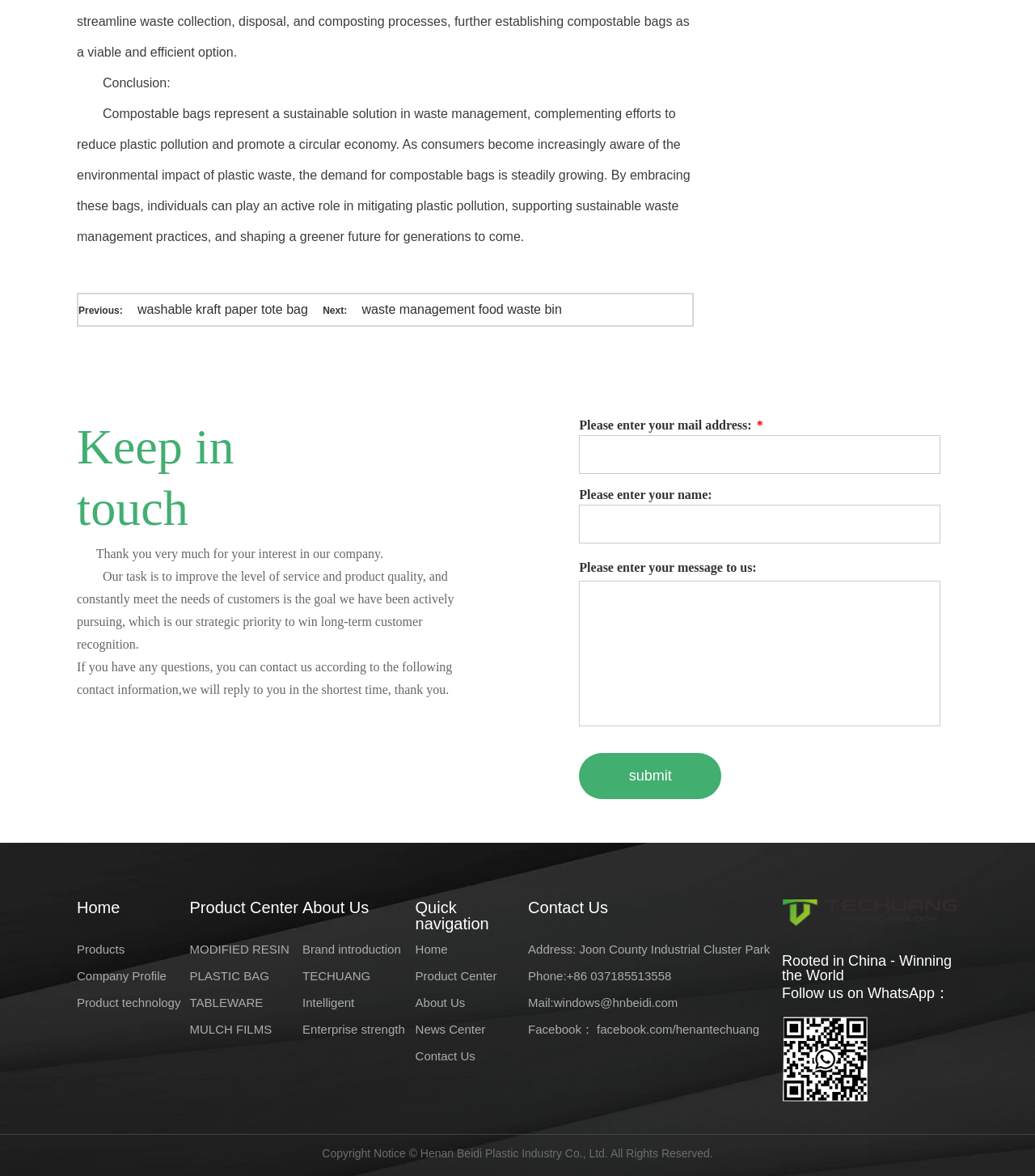Identify the bounding box for the element characterized by the following description: "Brand introduction".

[0.292, 0.801, 0.387, 0.813]